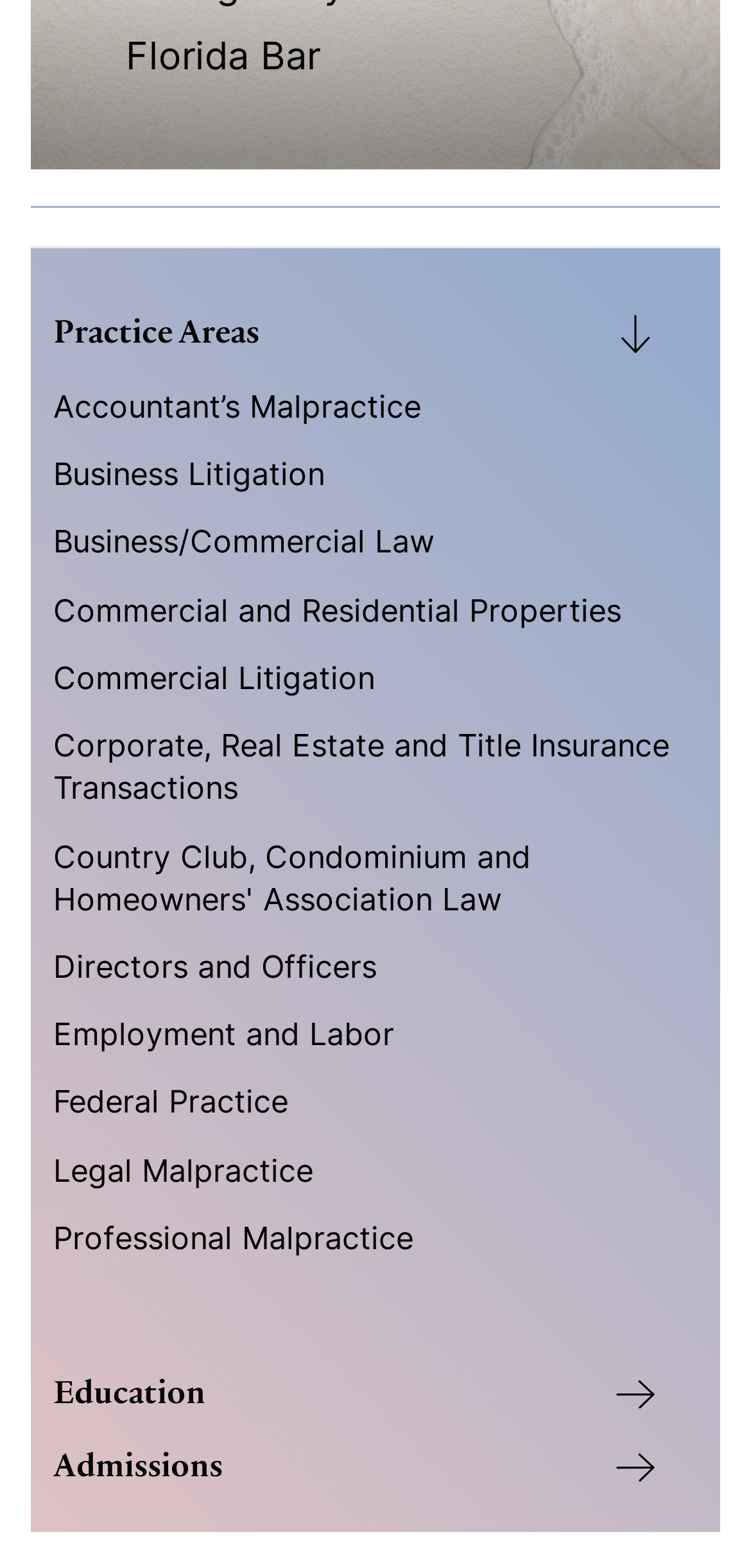Please study the image and answer the question comprehensively:
What is the first practice area listed?

The first practice area listed is 'Accountant’s Malpractice' which is a link element located at the top of the webpage, with a bounding box coordinate of [0.071, 0.247, 0.561, 0.271].